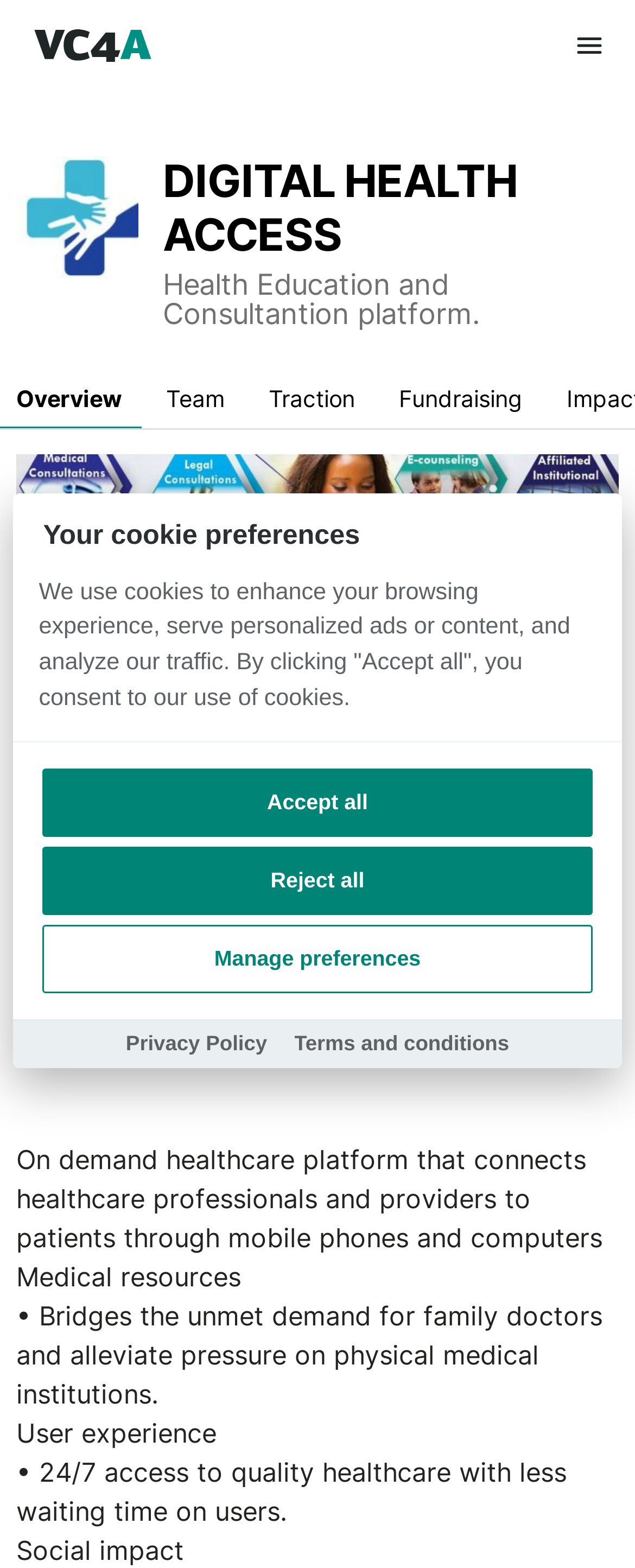Can you specify the bounding box coordinates for the region that should be clicked to fulfill this instruction: "View overview".

[0.0, 0.236, 0.218, 0.273]